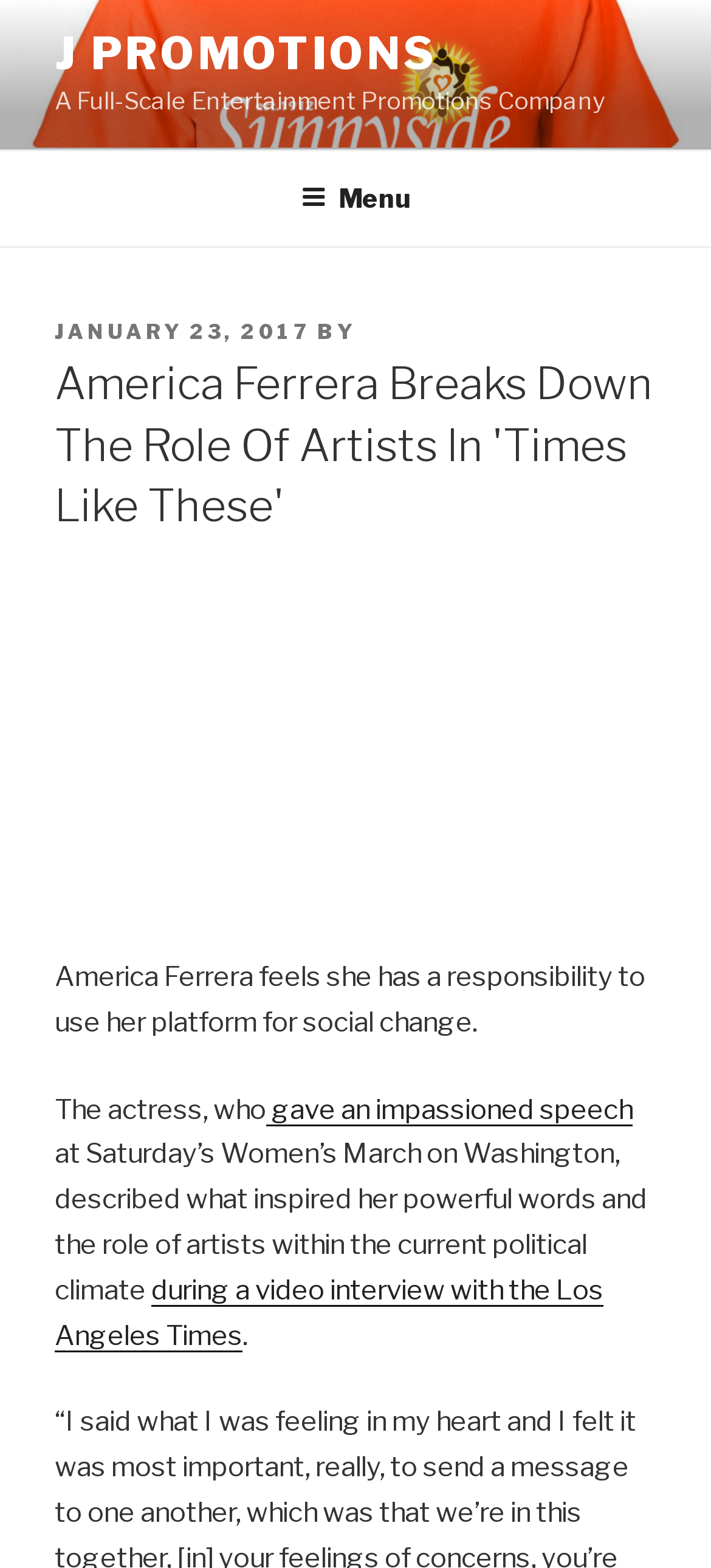What publication did America Ferrera give a video interview to?
Please answer the question as detailed as possible based on the image.

The article mentions that America Ferrera gave a video interview to the Los Angeles Times, which suggests that she was interviewed by this publication.